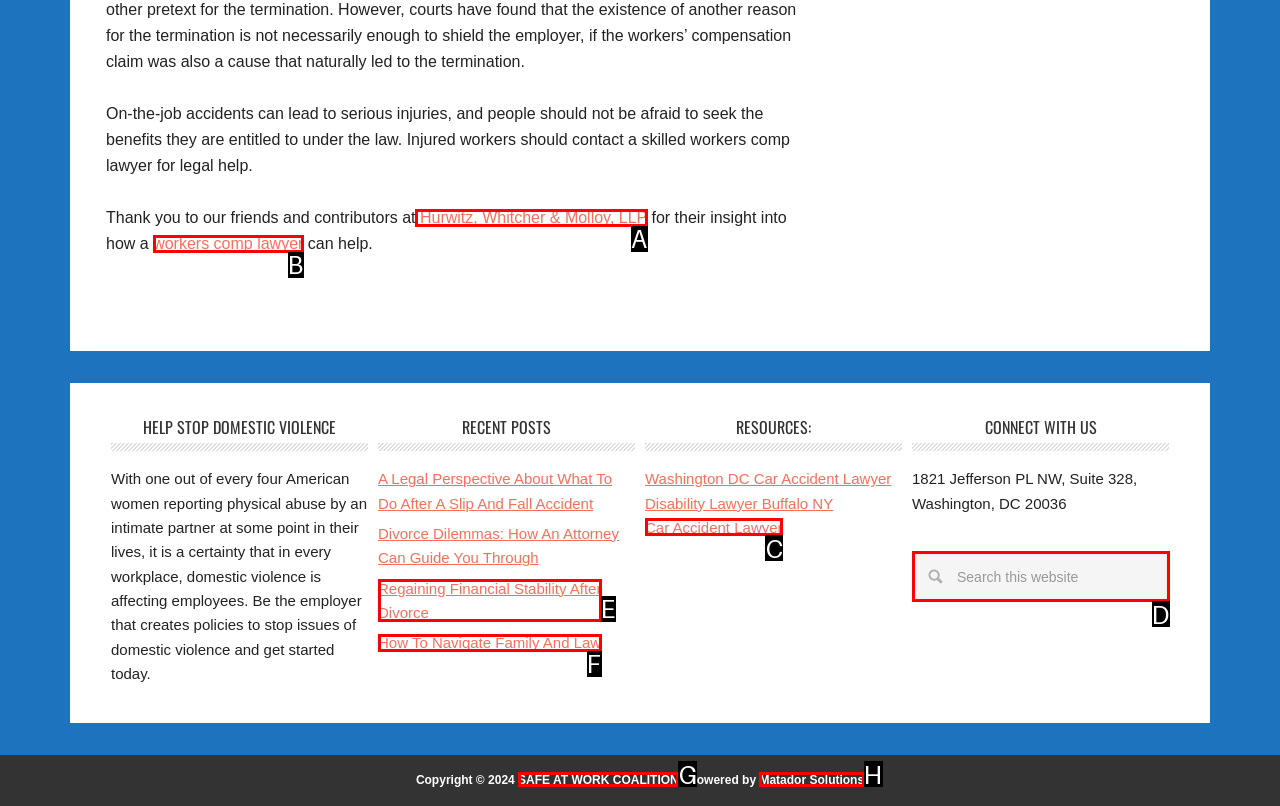Based on the element described as: Finance Division
Find and respond with the letter of the correct UI element.

None